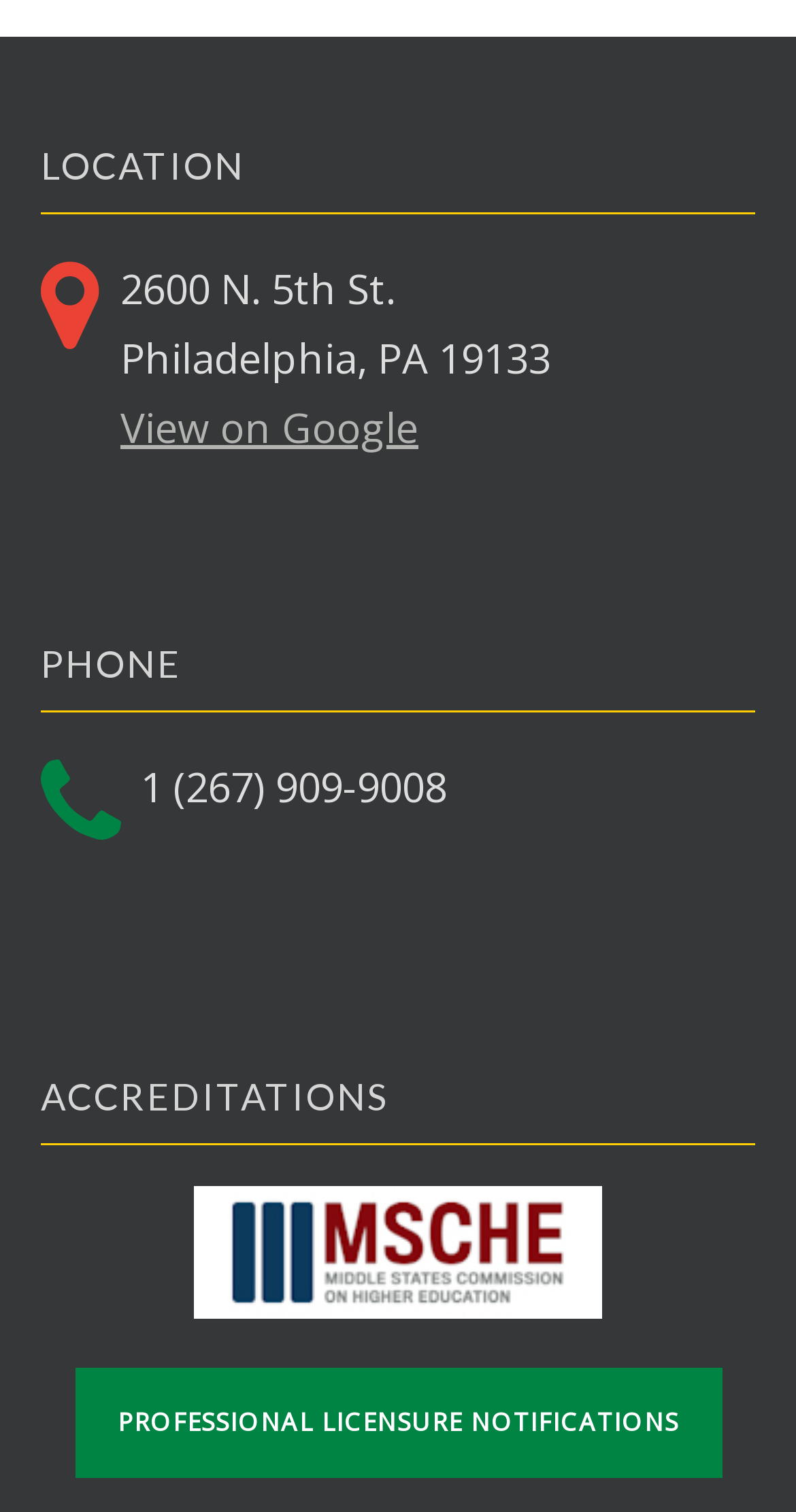Could you please study the image and provide a detailed answer to the question:
What is the accreditation logo?

I found the accreditation logo by looking at the link element with the content 'msche logo' which is a child of the complementary element with ID 175, and it has an image child element with the same content.